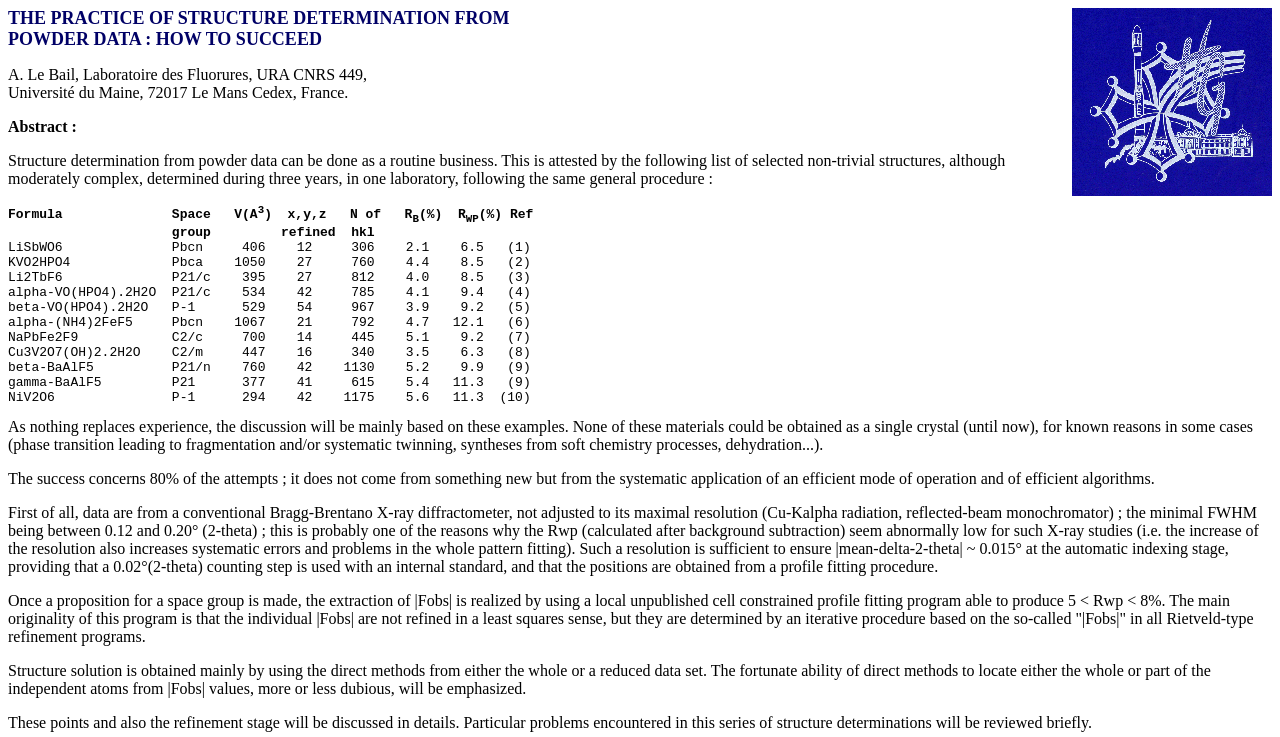Please provide a comprehensive response to the question based on the details in the image: What is the resolution of the X-ray diffractometer?

The resolution of the X-ray diffractometer is between 0.12 and 0.20°, as mentioned in the text 'the minimal FWHM being between 0.12 and 0.20° (2-theta)'.